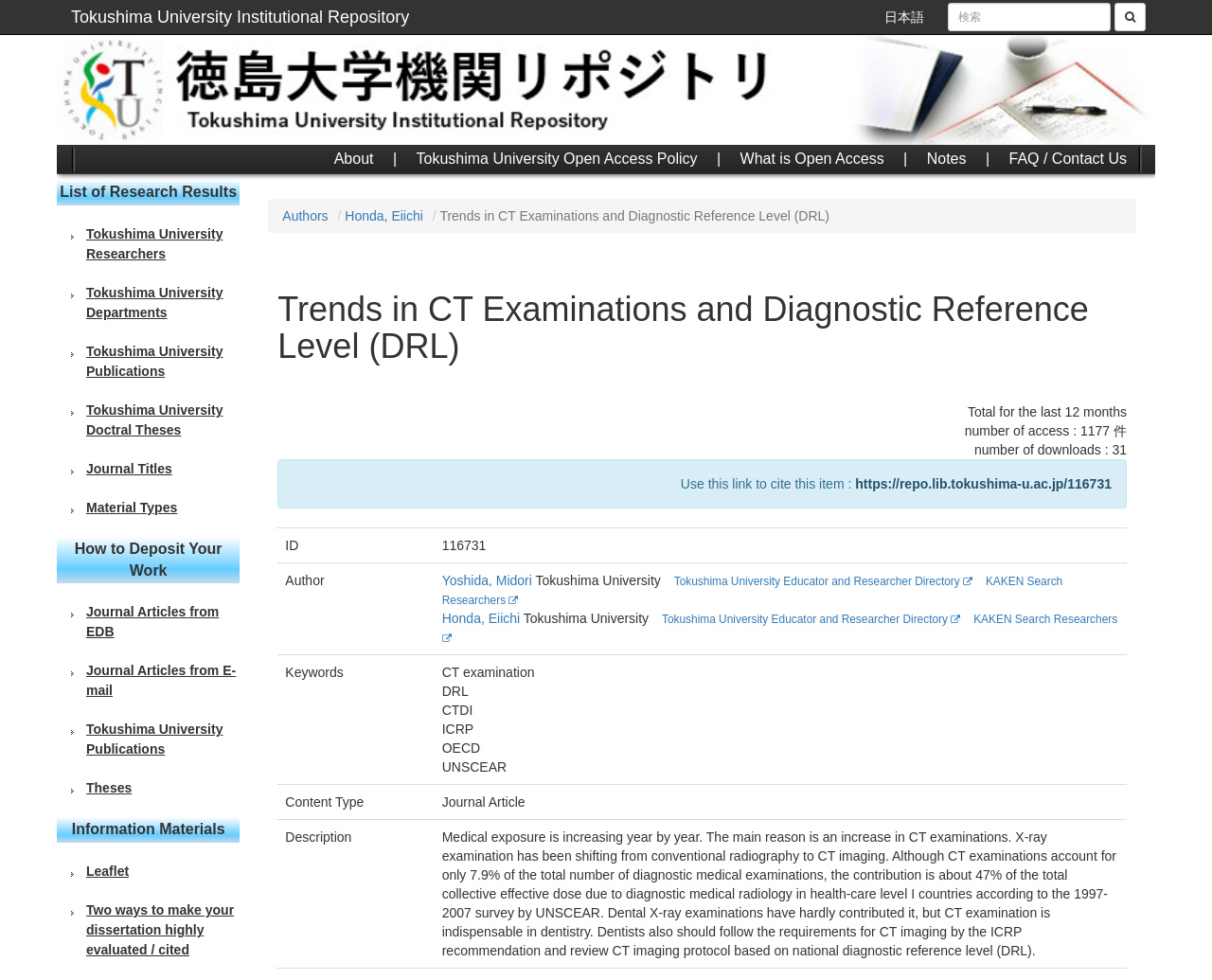Construct a comprehensive caption that outlines the webpage's structure and content.

This webpage is about a research article titled "Trends in CT Examinations and Diagnostic Reference Level (DRL)" by Honda, Eiichi. At the top, there is a header section with a link to the Tokushima University Institutional Repository and a search bar with a magnifying glass icon. Below the header, there is a navigation menu with links to various sections, including "About", "Tokushima University Open Access Policy", and "FAQ / Contact Us".

On the left side, there is a sidebar with links to different categories, such as "Tokushima University Researchers", "Tokushima University Departments", and "Journal Titles". Below the sidebar, there is a section titled "How to Deposit Your Work" and another section titled "Information Materials" with links to various resources.

The main content of the webpage is a detailed description of the research article, including its title, authors, and abstract. The abstract discusses the increasing trend of medical exposure due to CT examinations and the importance of following the International Commission on Radiological Protection (ICRP) recommendations for CT imaging.

Below the abstract, there is a table with information about the article, including its ID, authors, keywords, content type, and description. The table also includes links to the authors' profiles and other related resources.

At the bottom of the webpage, there are statistics about the article's access and downloads, including the total number of accesses and downloads in the last 12 months.